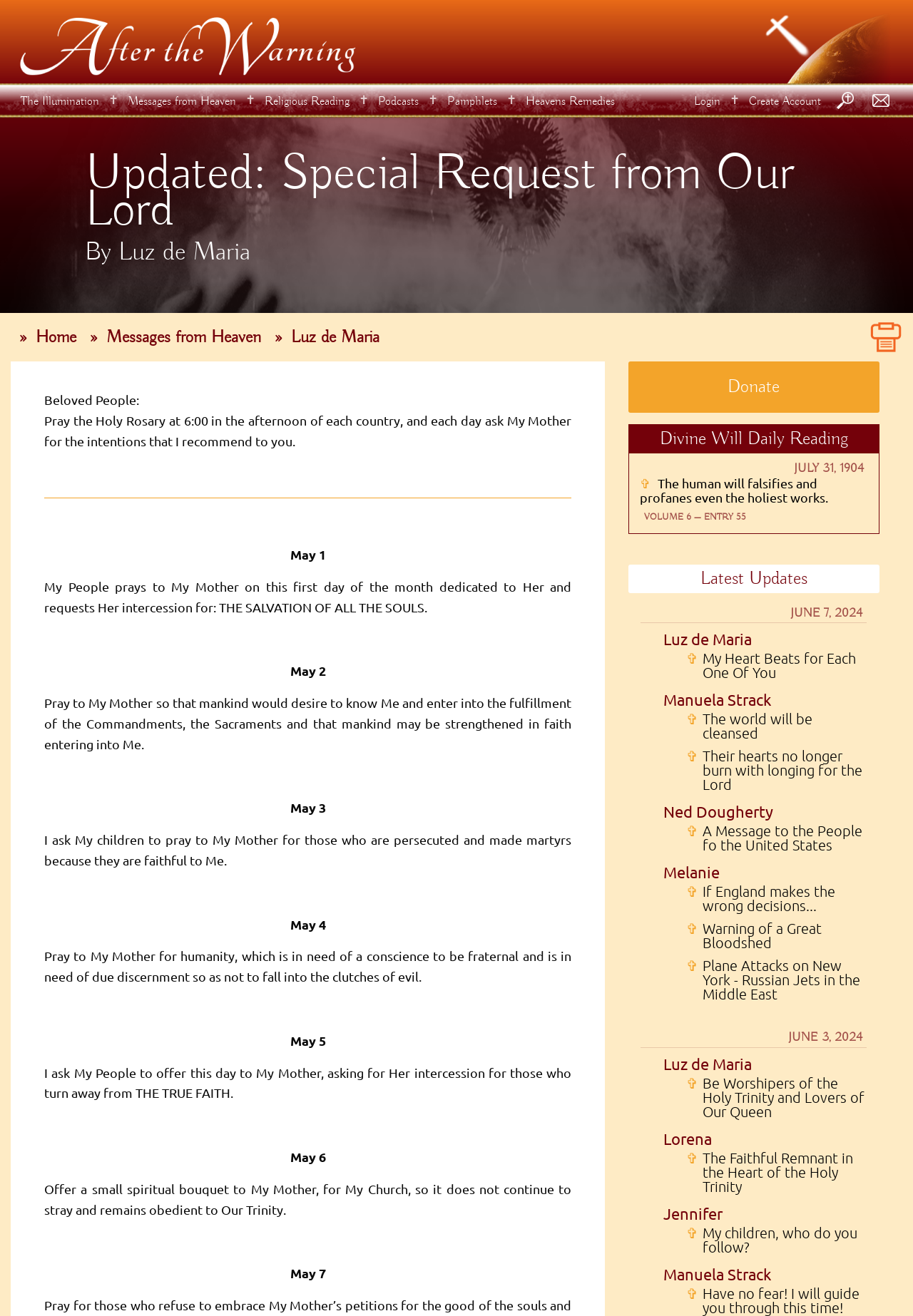Bounding box coordinates are specified in the format (top-left x, top-left y, bottom-right x, bottom-right y). All values are floating point numbers bounded between 0 and 1. Please provide the bounding box coordinate of the region this sentence describes: Q Foundation

None